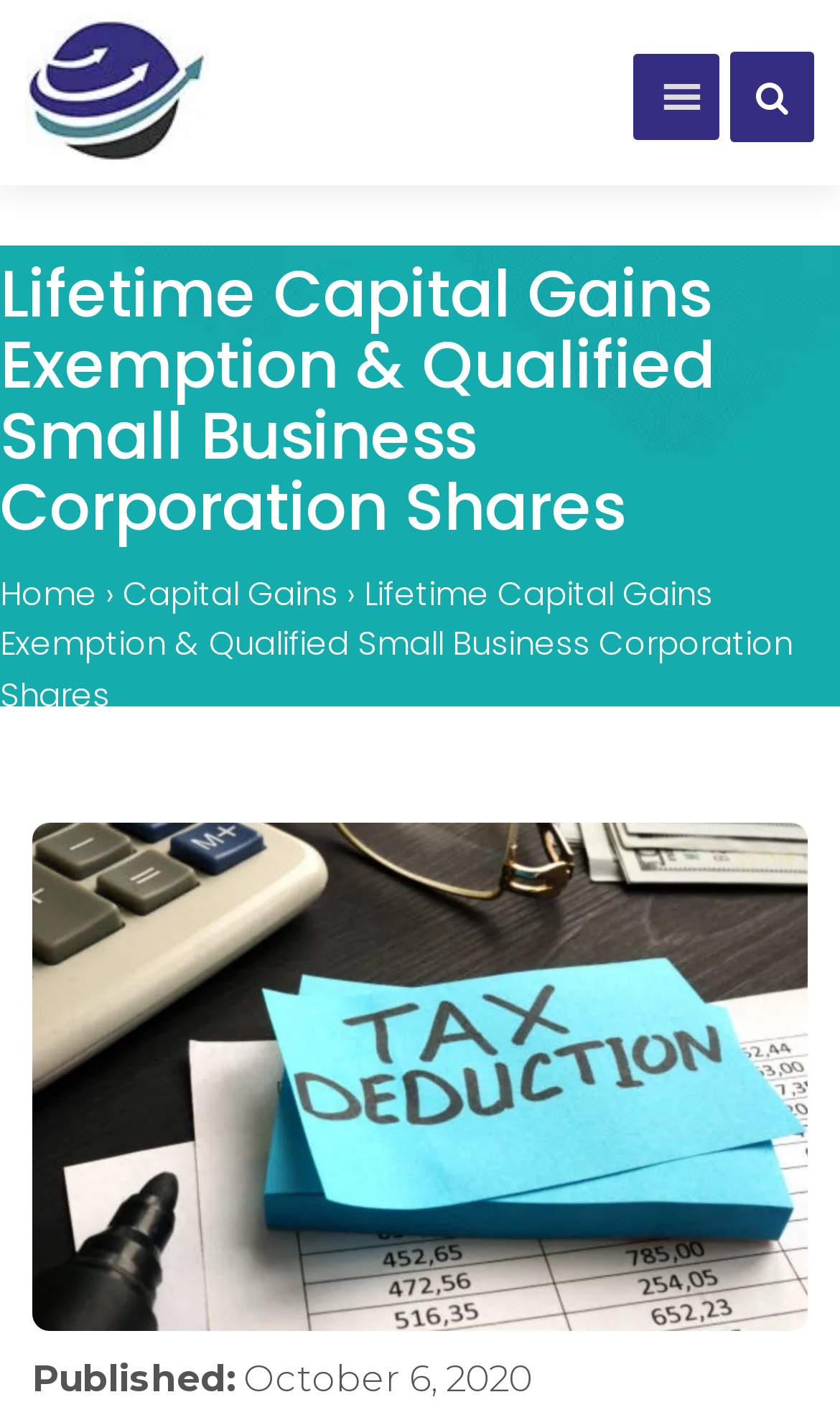What is the date of publication?
Please respond to the question with a detailed and informative answer.

The date of publication is located at the bottom of the webpage, and it is written as 'Published: October 6, 2020'.